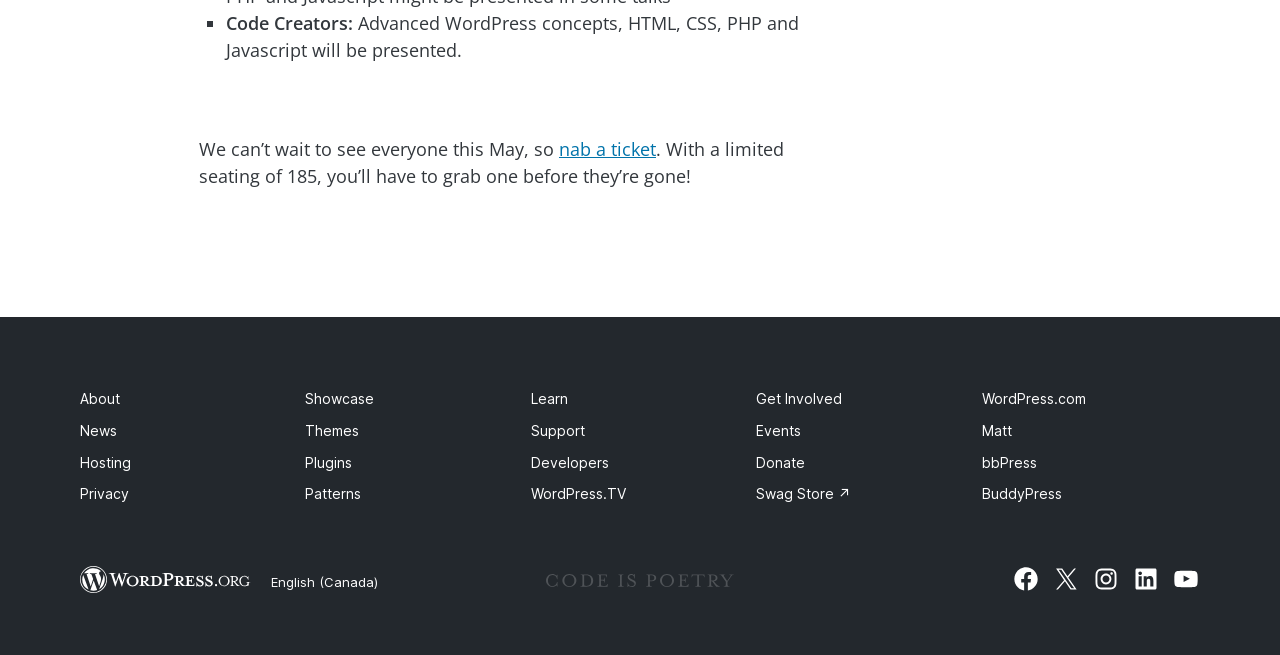Please specify the bounding box coordinates of the clickable section necessary to execute the following command: "Check out the 'Showcase'".

[0.239, 0.596, 0.292, 0.622]